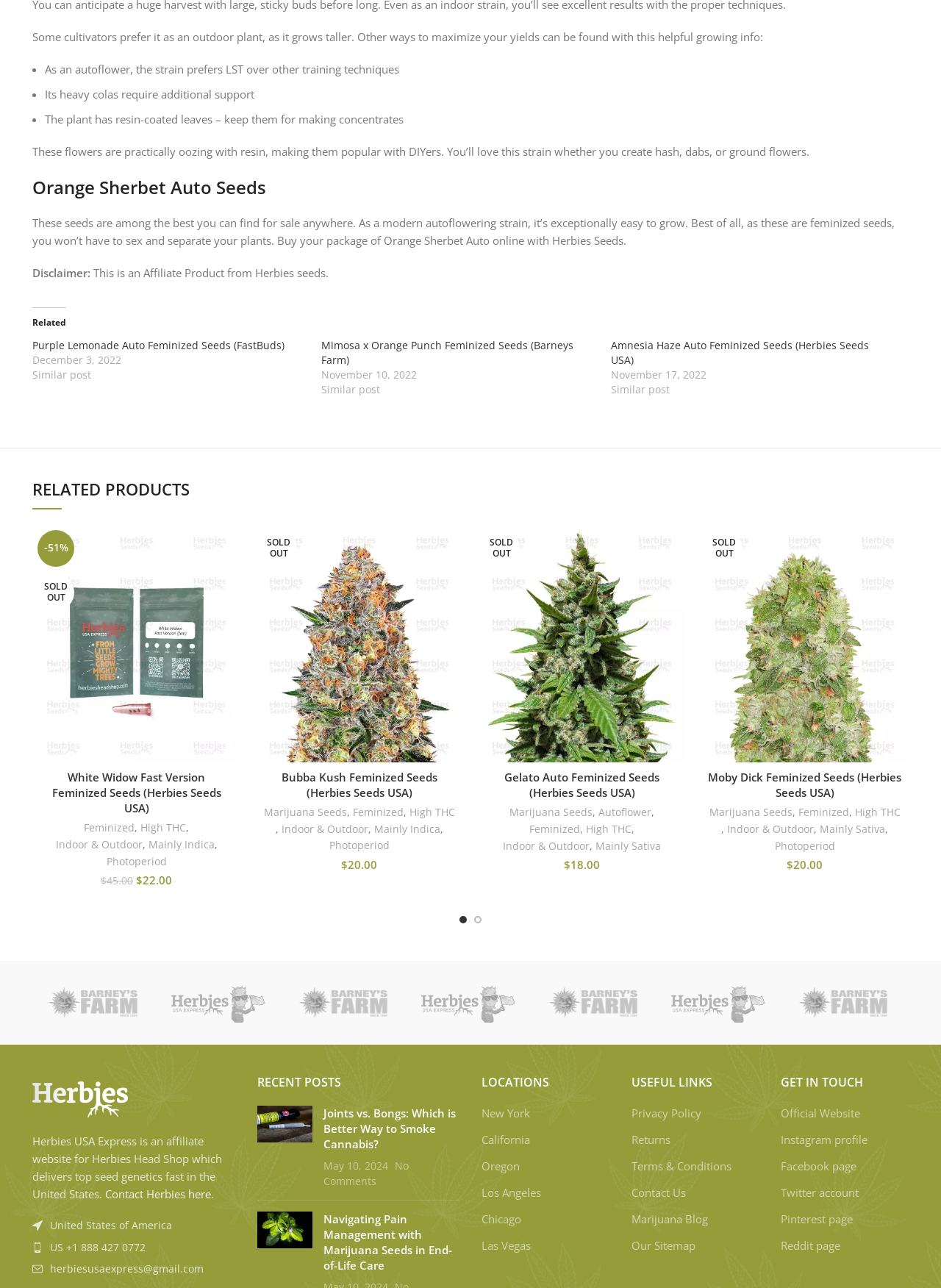What is special about the leaves of this plant?
Offer a detailed and full explanation in response to the question.

The webpage mentions that the plant has resin-coated leaves, which makes them popular with DIYers, as stated in the bullet point 'The plant has resin-coated leaves – keep them for making concentrates'.